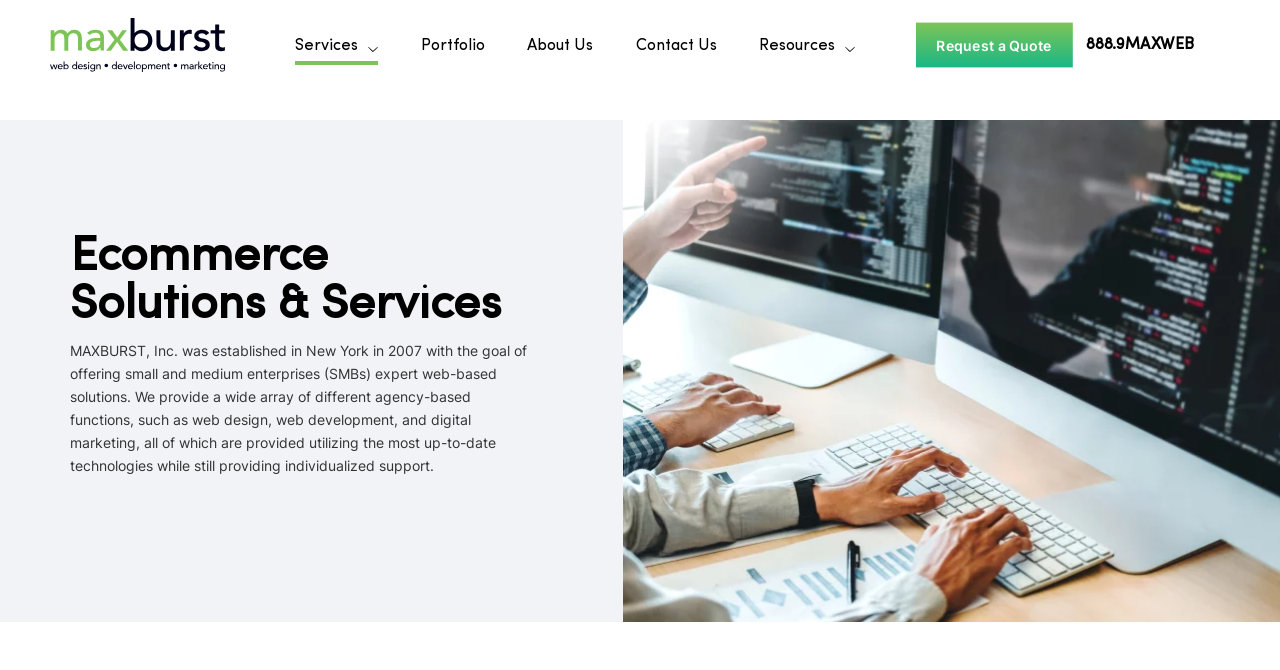Determine the bounding box coordinates for the UI element described. Format the coordinates as (top-left x, top-left y, bottom-right x, bottom-right y) and ensure all values are between 0 and 1. Element description: February 24, 2022February 24, 2022

None